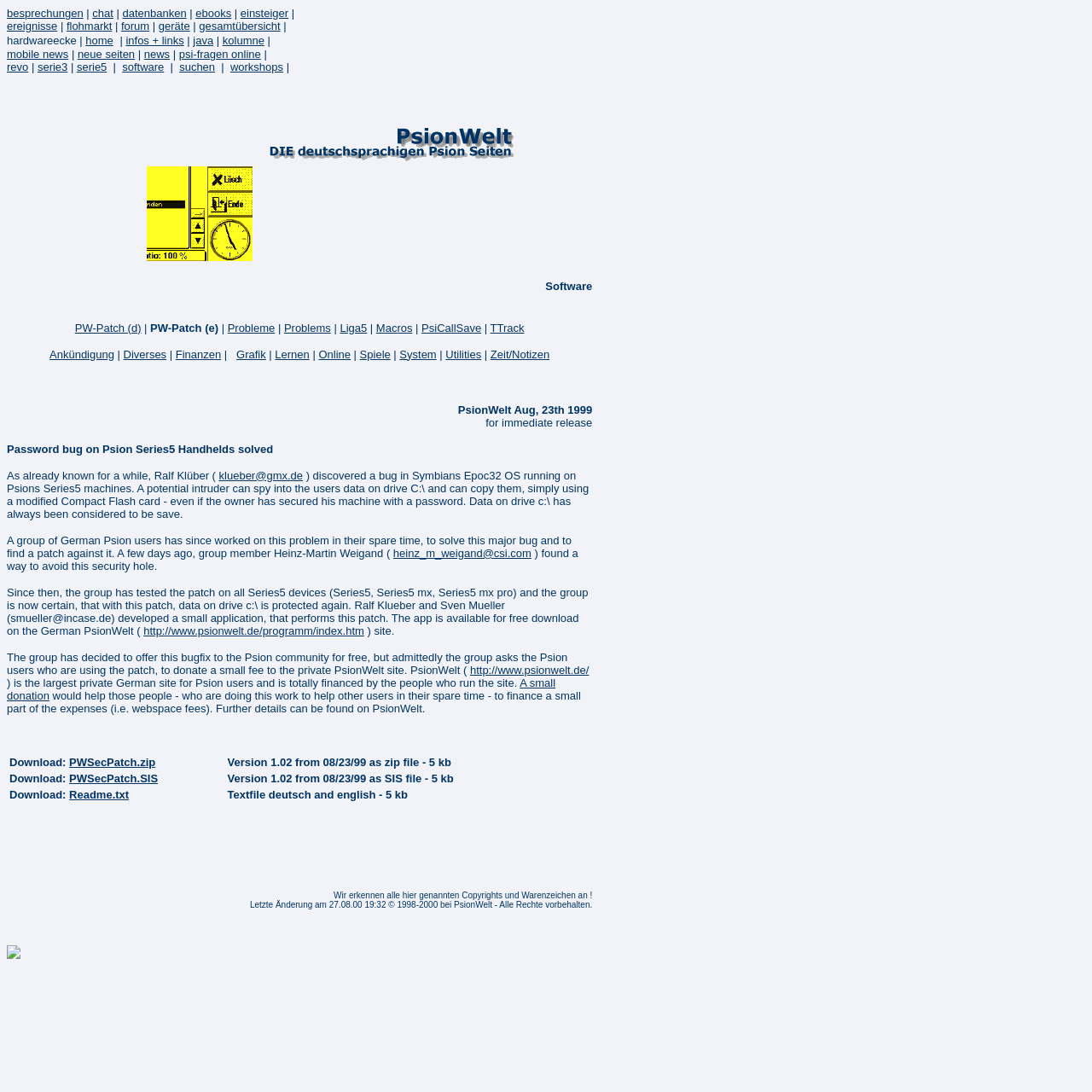Please find the bounding box for the UI element described by: "besprechungen".

[0.006, 0.006, 0.076, 0.018]